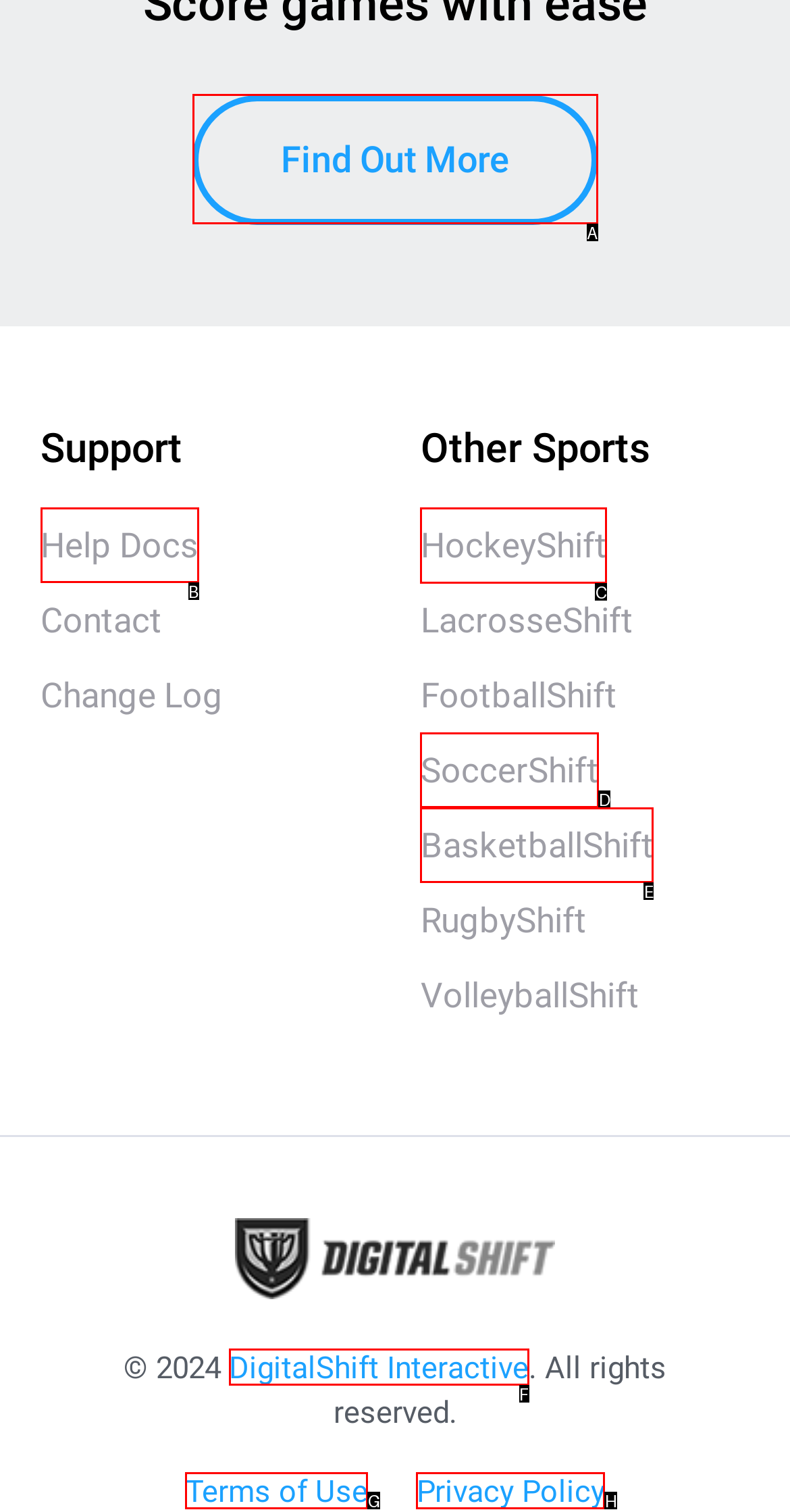Choose the HTML element that should be clicked to achieve this task: Visit HockeyShift
Respond with the letter of the correct choice.

C